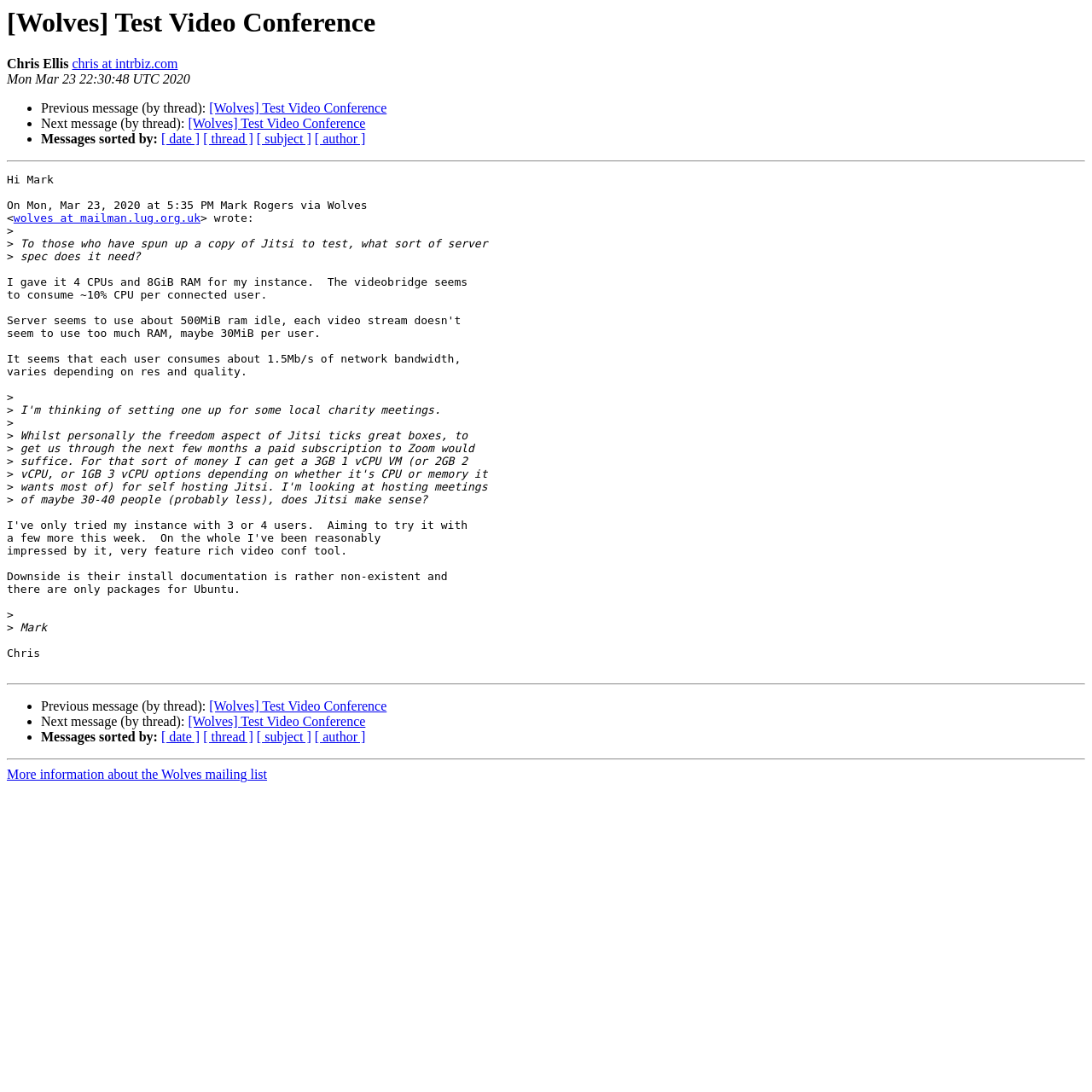Using the information in the image, give a comprehensive answer to the question: 
What is the sender's email address?

The sender's email address can be found in the top section of the webpage, next to the sender's name 'Chris Ellis'. It is a link that says 'chris at intrbiz.com'.